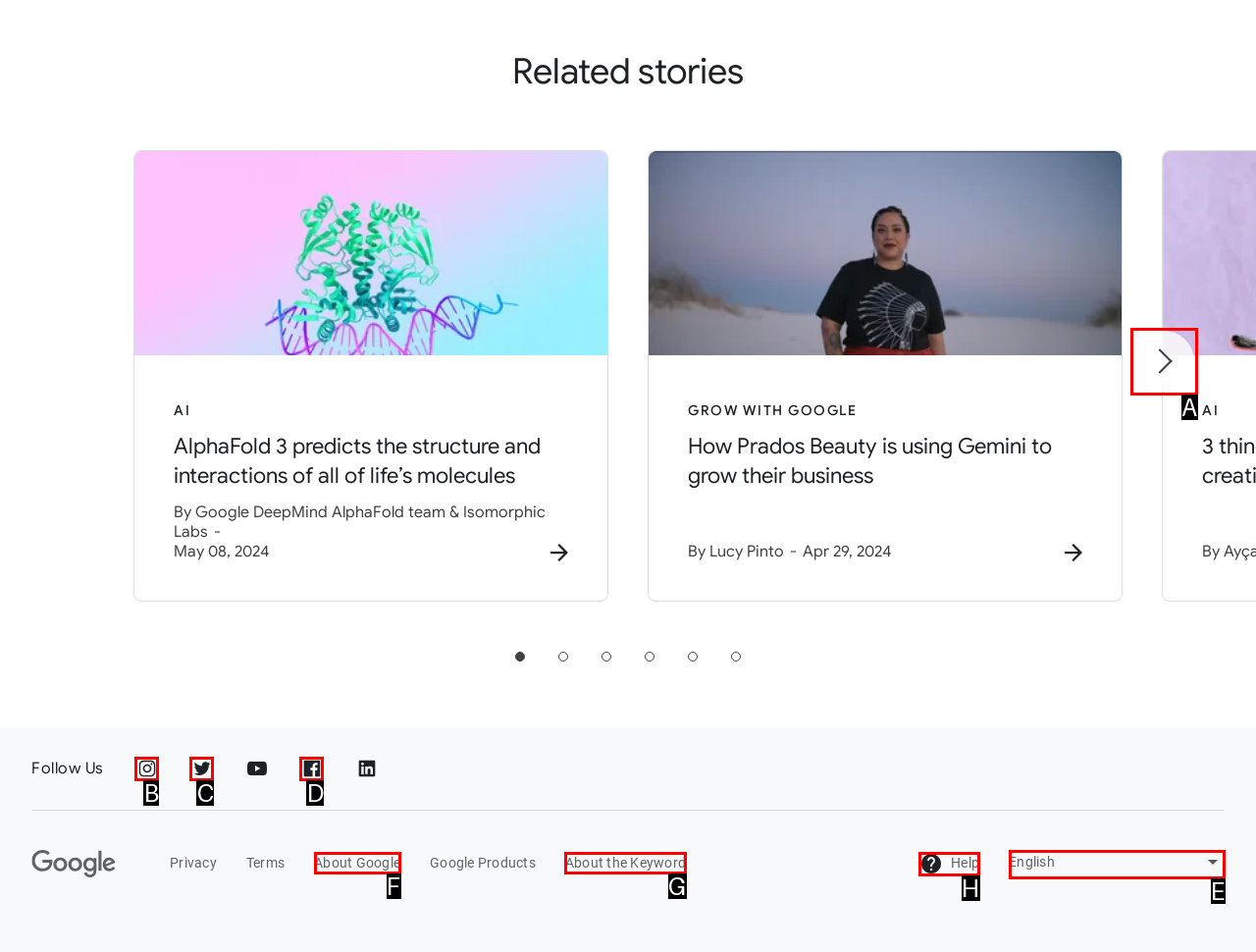Please provide the letter of the UI element that best fits the following description: parent_node: Related stories aria-label="Next"
Respond with the letter from the given choices only.

A